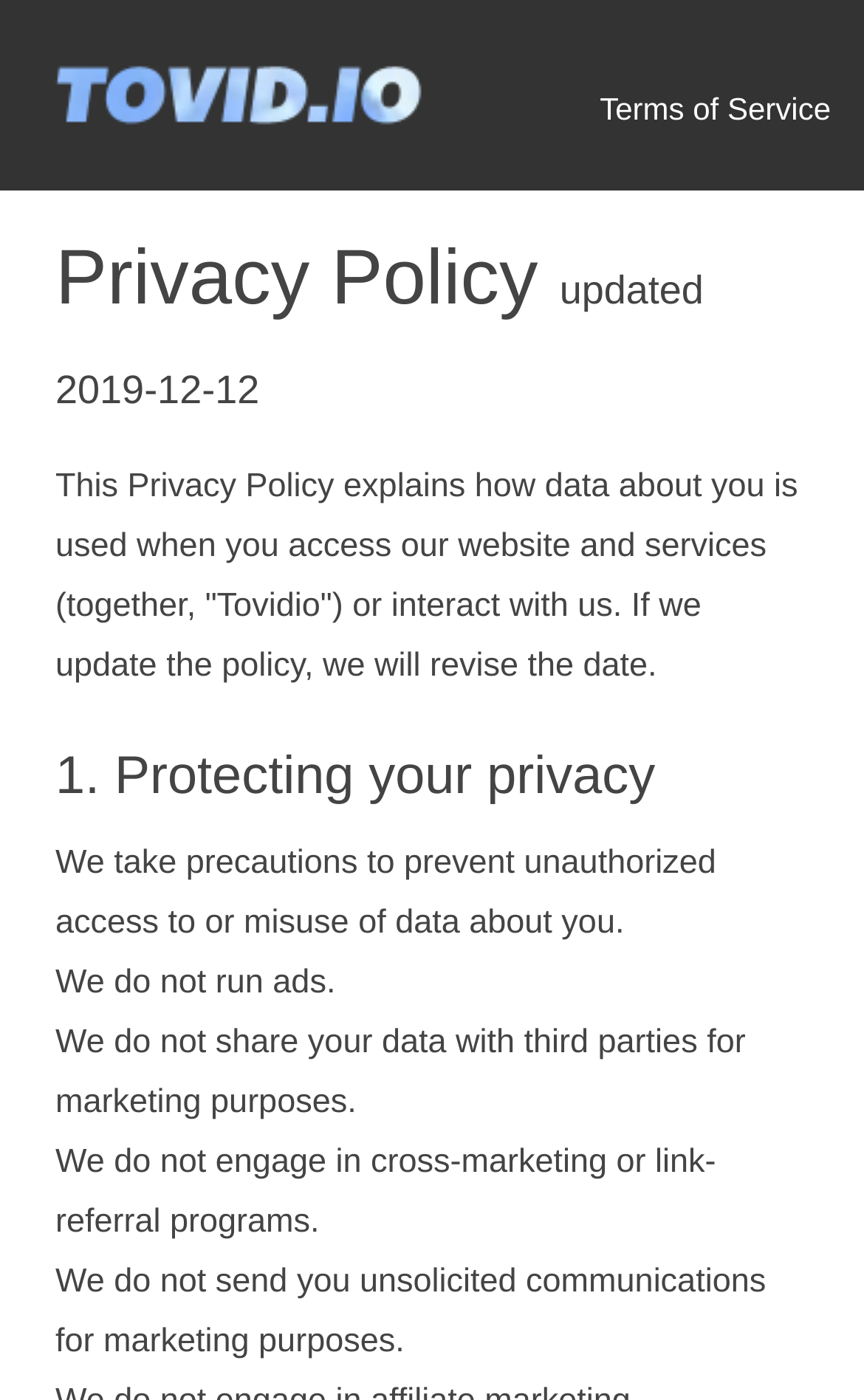Given the description of a UI element: "Religion of Light", identify the bounding box coordinates of the matching element in the webpage screenshot.

None